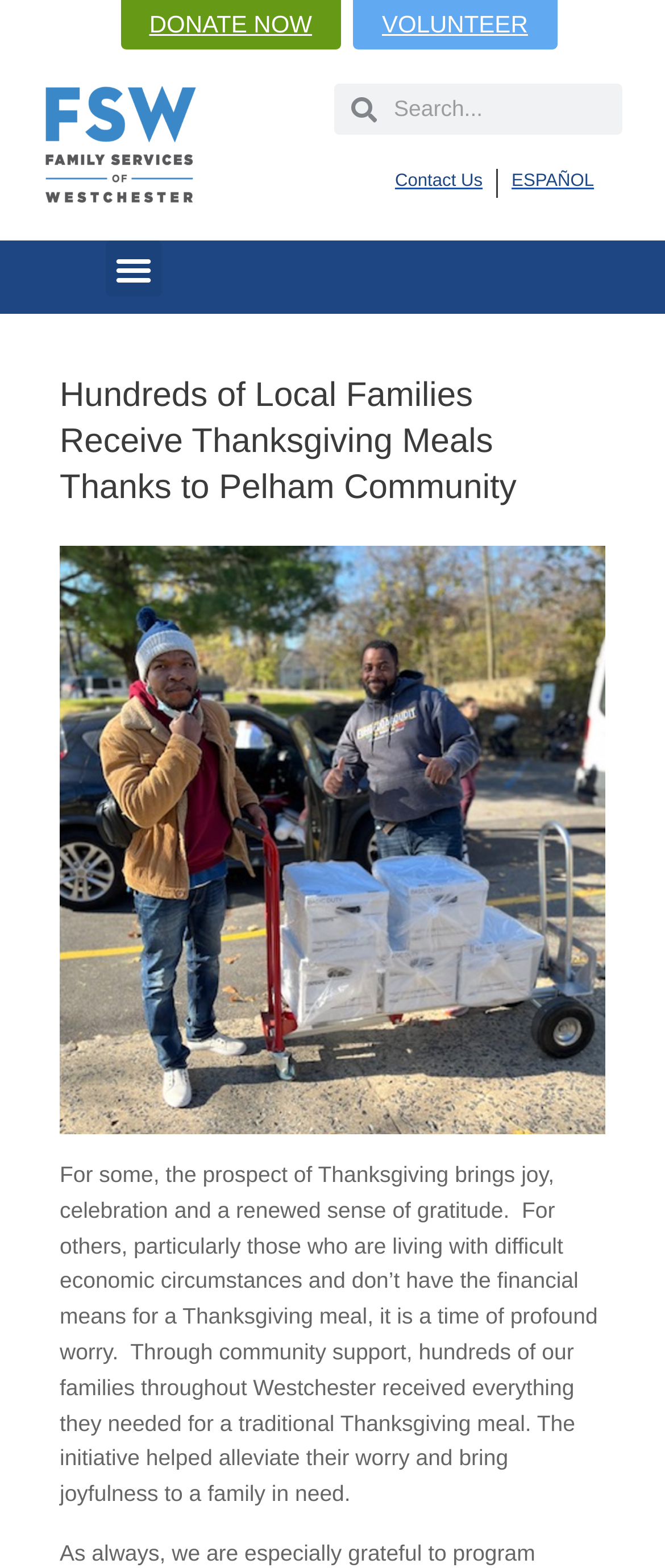Give a one-word or short phrase answer to this question: 
What is the language option available on the webpage?

ESPAÑOL